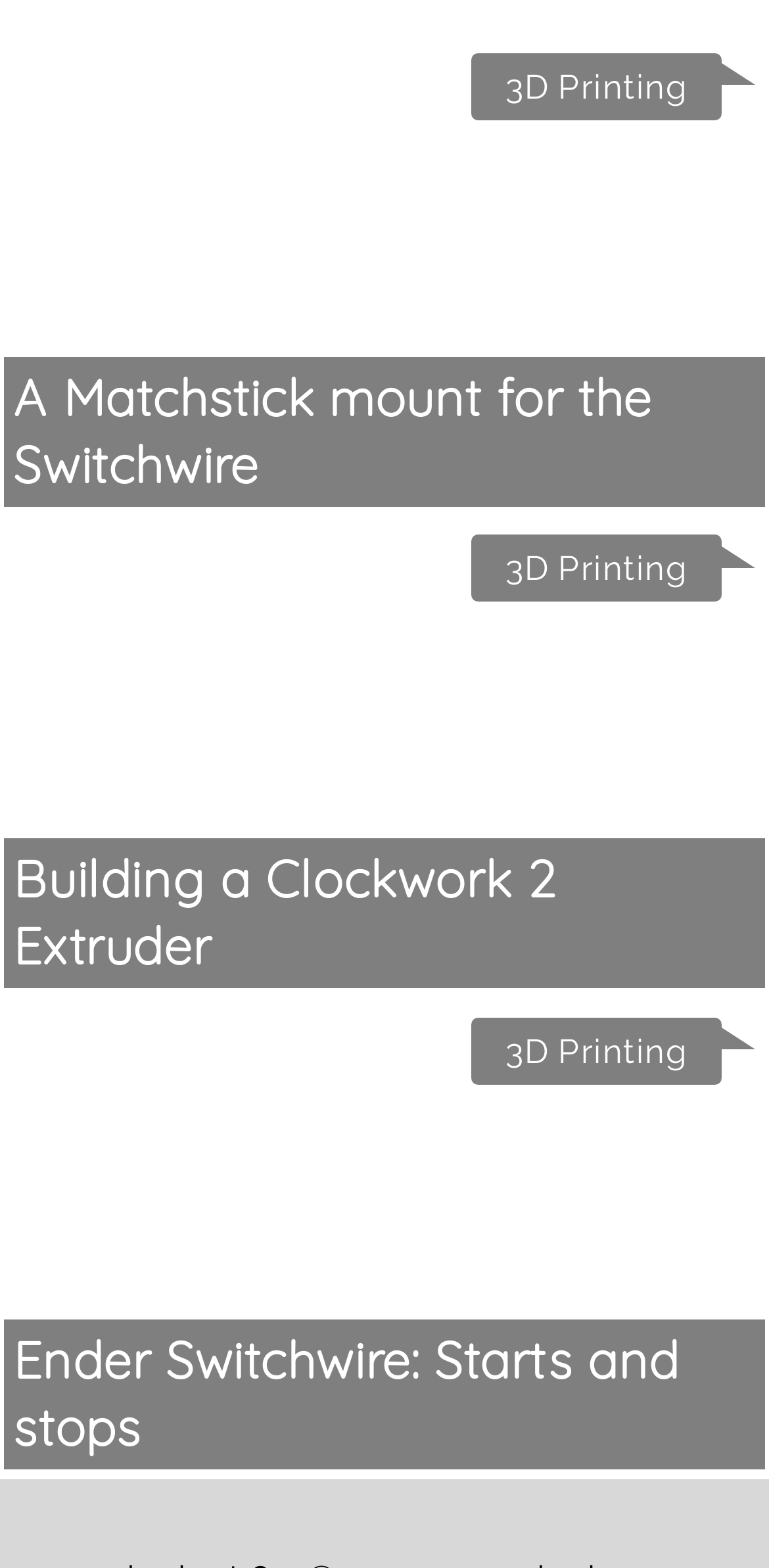Determine the bounding box coordinates for the clickable element to execute this instruction: "learn about the Ender Switchwire". Provide the coordinates as four float numbers between 0 and 1, i.e., [left, top, right, bottom].

[0.017, 0.847, 0.884, 0.93]